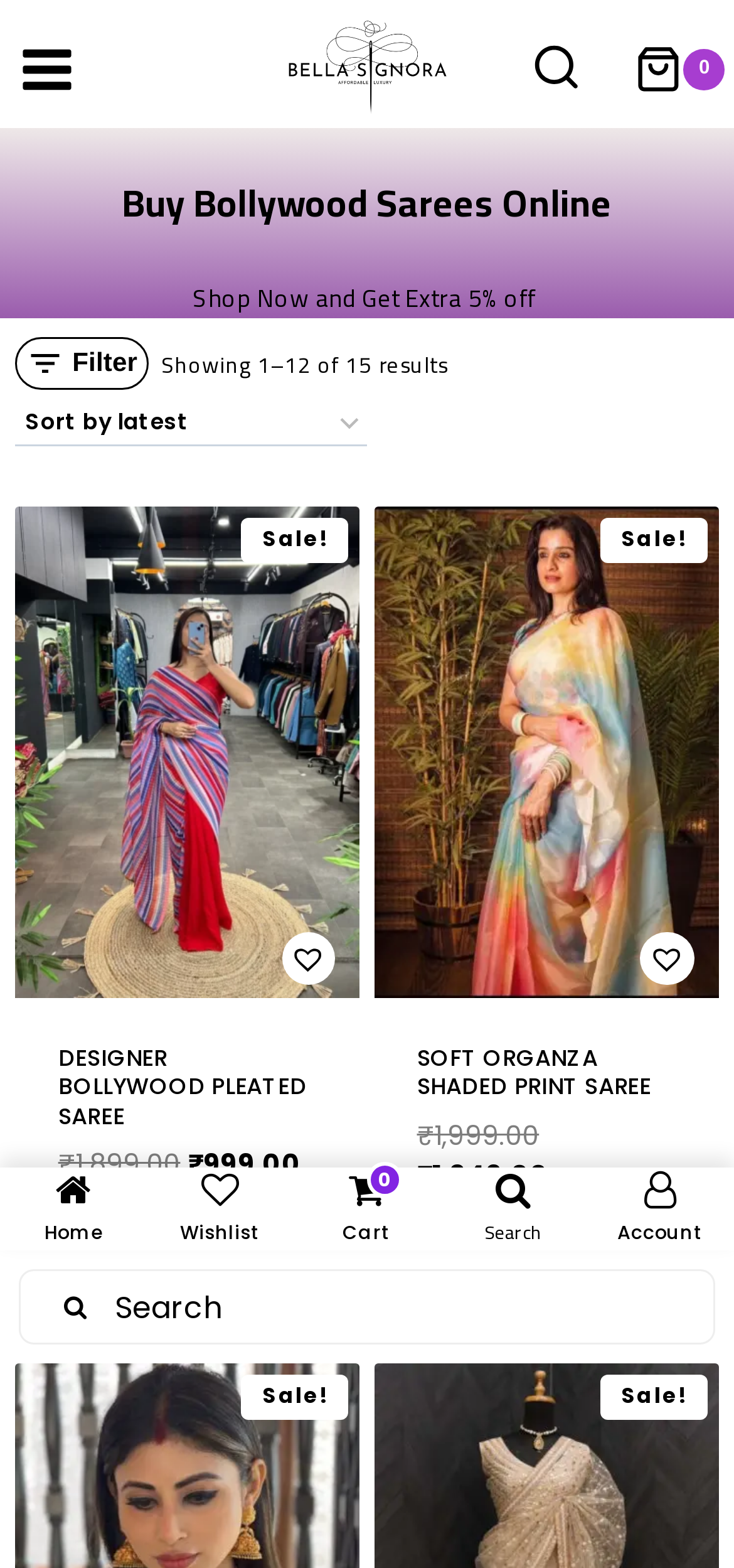What is the logo of the website?
Using the image provided, answer with just one word or phrase.

Bella Signora